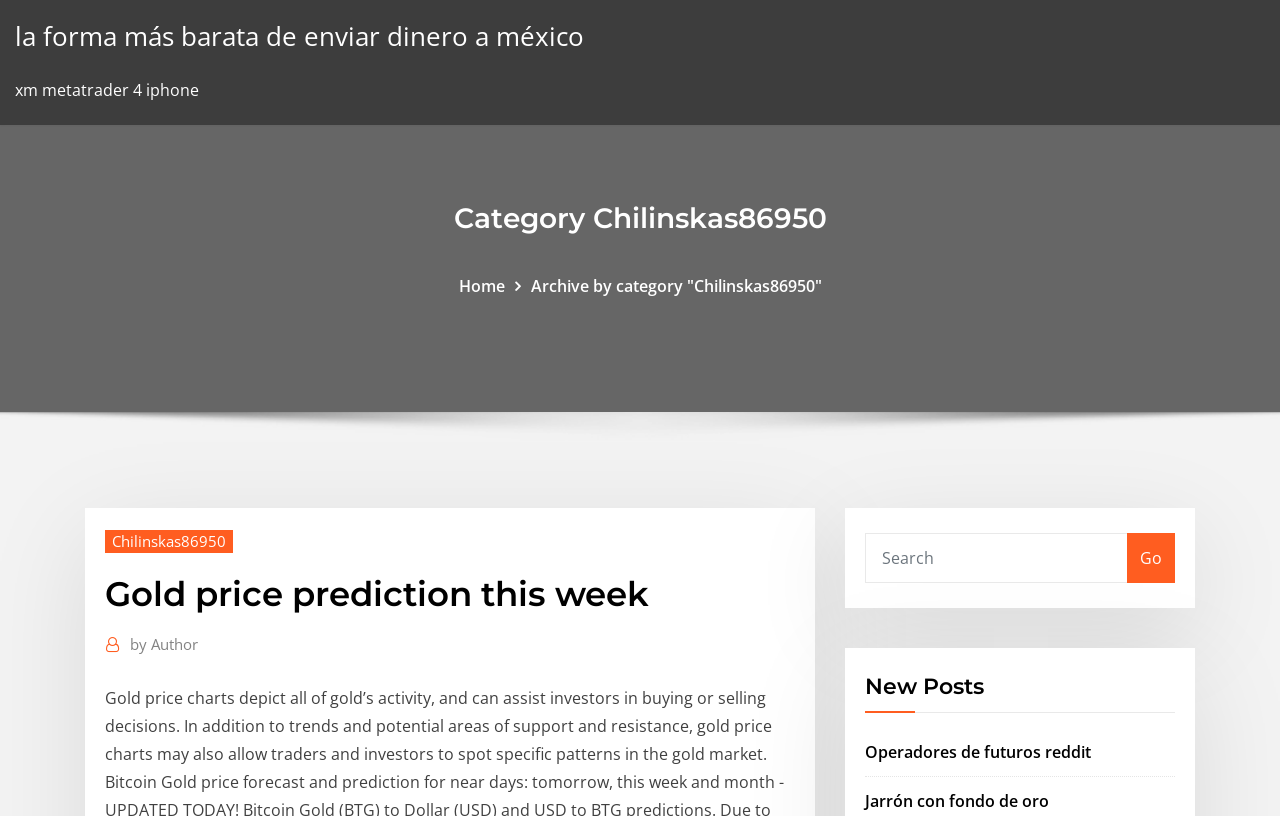Locate the bounding box coordinates of the area you need to click to fulfill this instruction: 'Search for Operadores de futuros reddit'. The coordinates must be in the form of four float numbers ranging from 0 to 1: [left, top, right, bottom].

[0.676, 0.908, 0.852, 0.935]